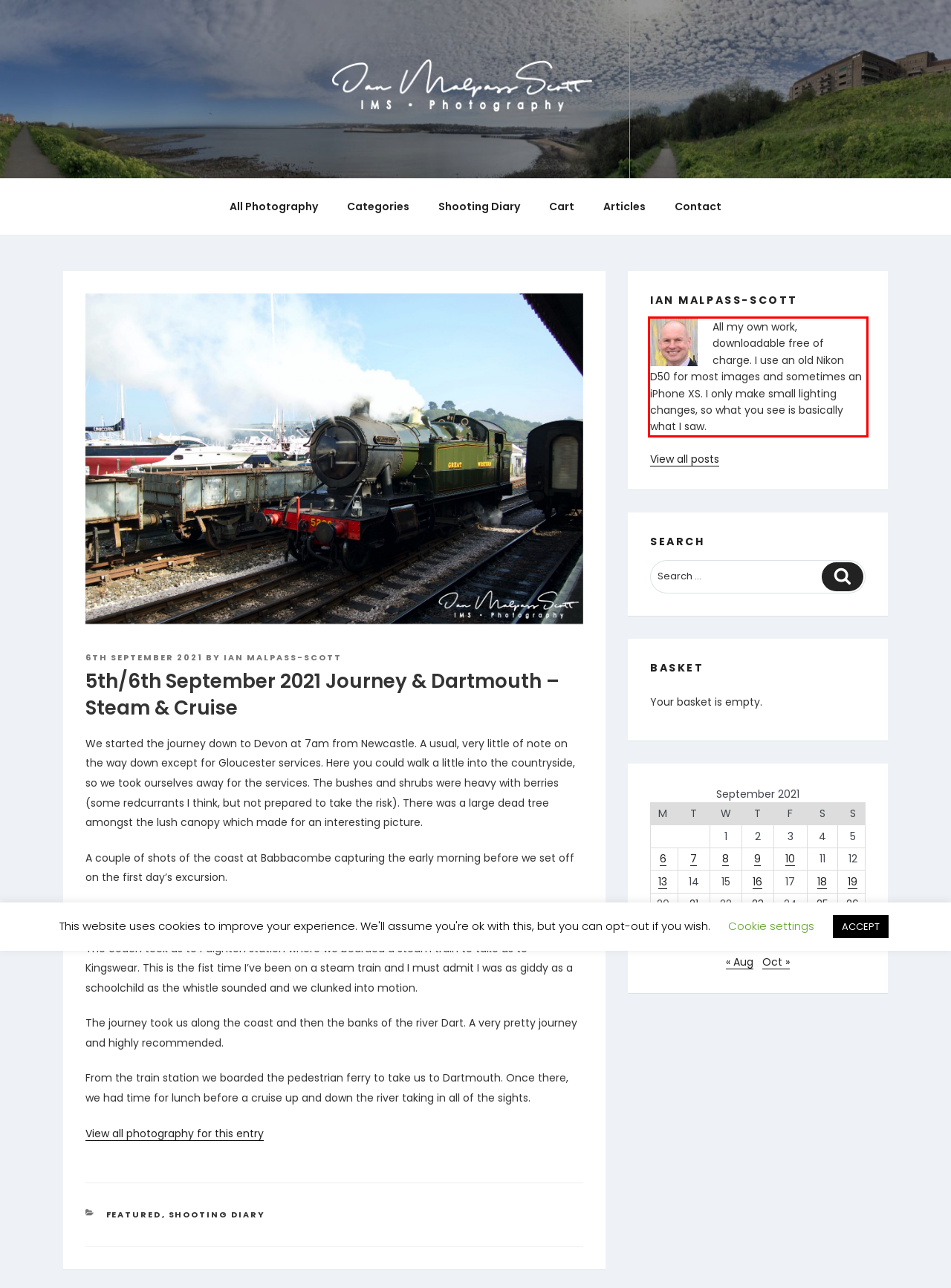Please extract the text content from the UI element enclosed by the red rectangle in the screenshot.

All my own work, downloadable free of charge. I use an old Nikon D50 for most images and sometimes an iPhone XS. I only make small lighting changes, so what you see is basically what I saw.